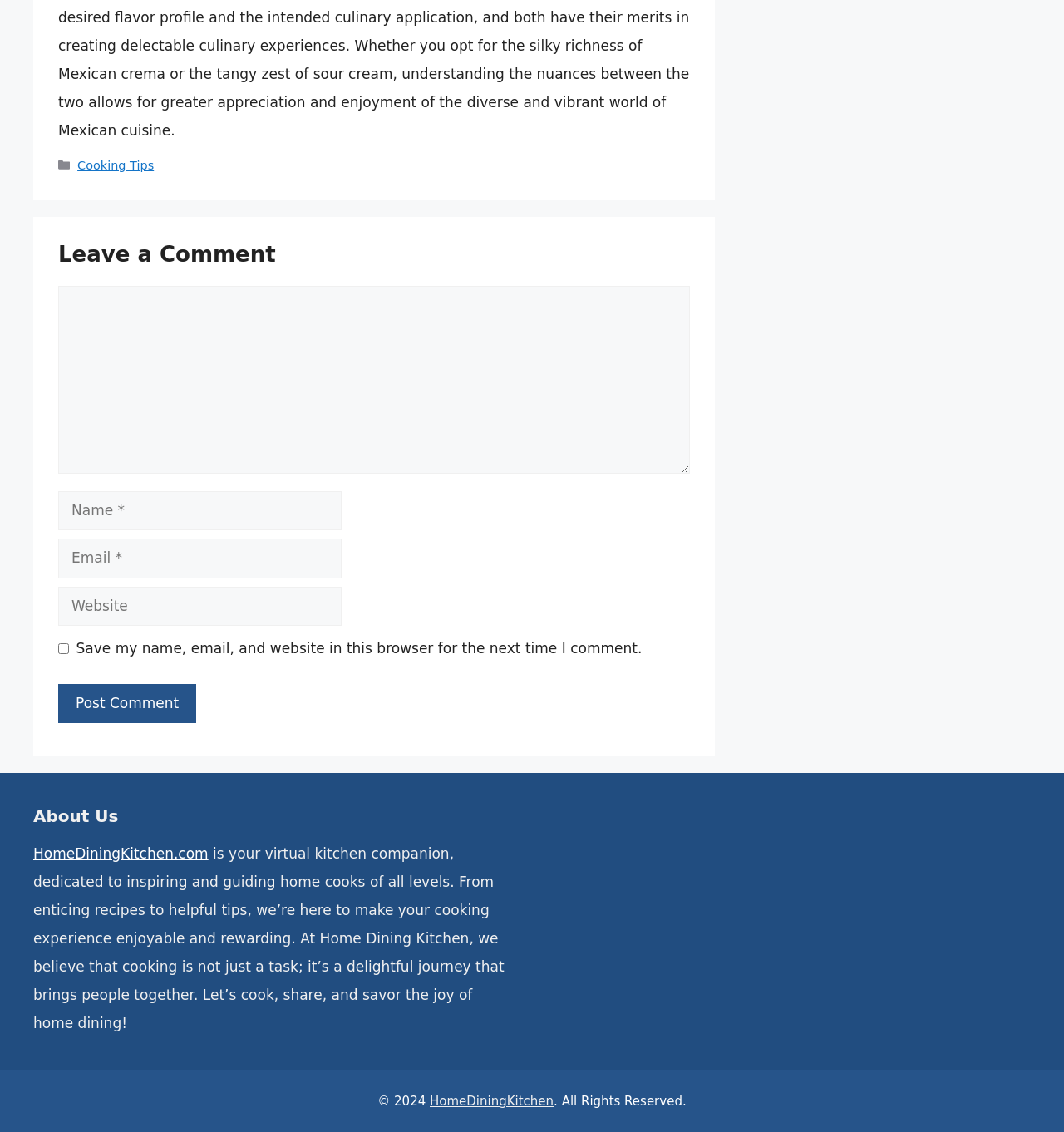What is the purpose of this website?
Look at the image and construct a detailed response to the question.

Based on the content of the webpage, it appears to be a cooking guide website, providing recipes and tips for home cooks. The 'About Us' section mentions that the website is dedicated to inspiring and guiding home cooks of all levels.